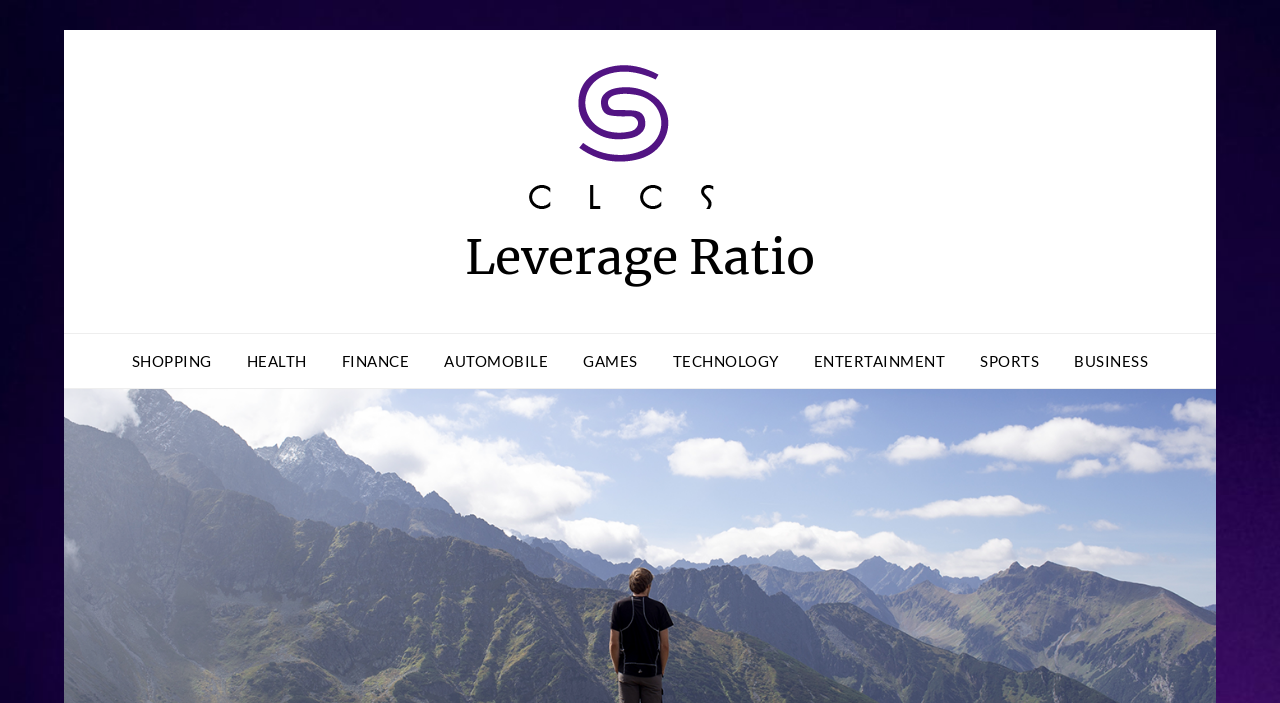Determine the bounding box coordinates of the region I should click to achieve the following instruction: "visit HEALTH". Ensure the bounding box coordinates are four float numbers between 0 and 1, i.e., [left, top, right, bottom].

[0.18, 0.475, 0.252, 0.552]